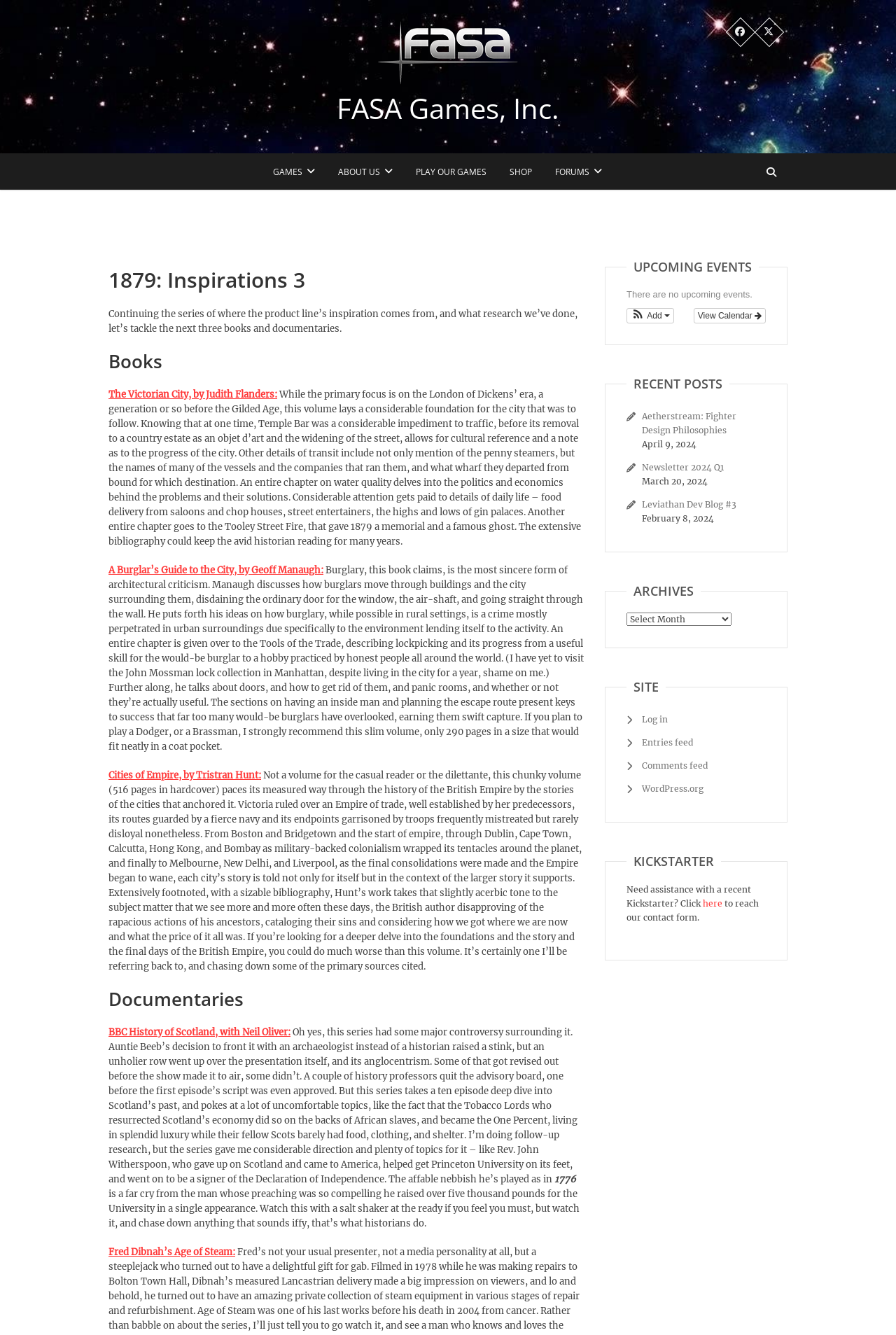Identify the bounding box coordinates of the element to click to follow this instruction: 'Read the 1879: Inspirations 3 article'. Ensure the coordinates are four float values between 0 and 1, provided as [left, top, right, bottom].

[0.121, 0.2, 0.652, 0.23]